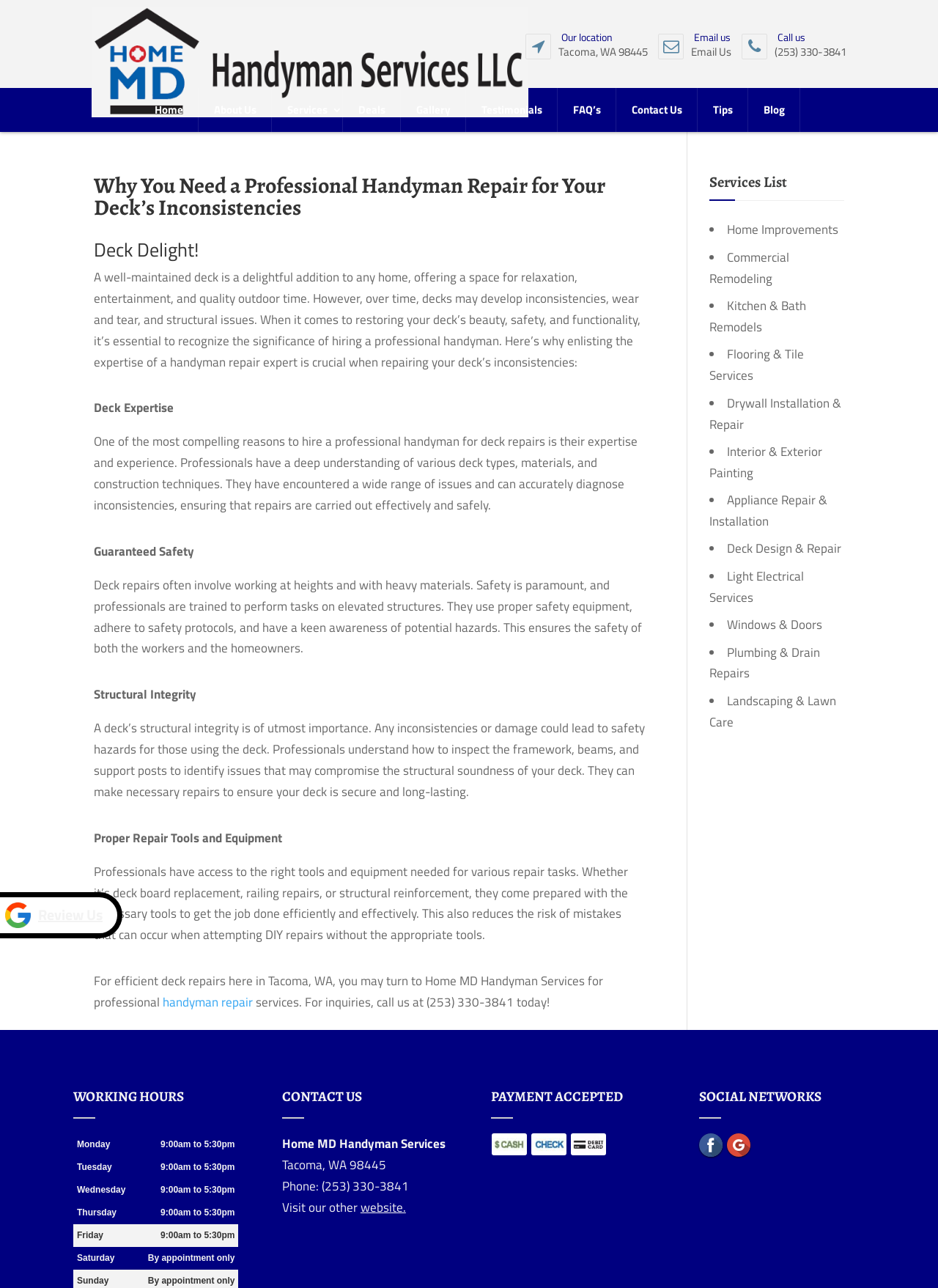Locate the bounding box coordinates of the area you need to click to fulfill this instruction: 'View the 'WORKING HOURS' table'. The coordinates must be in the form of four float numbers ranging from 0 to 1: [left, top, right, bottom].

[0.078, 0.847, 0.254, 0.869]